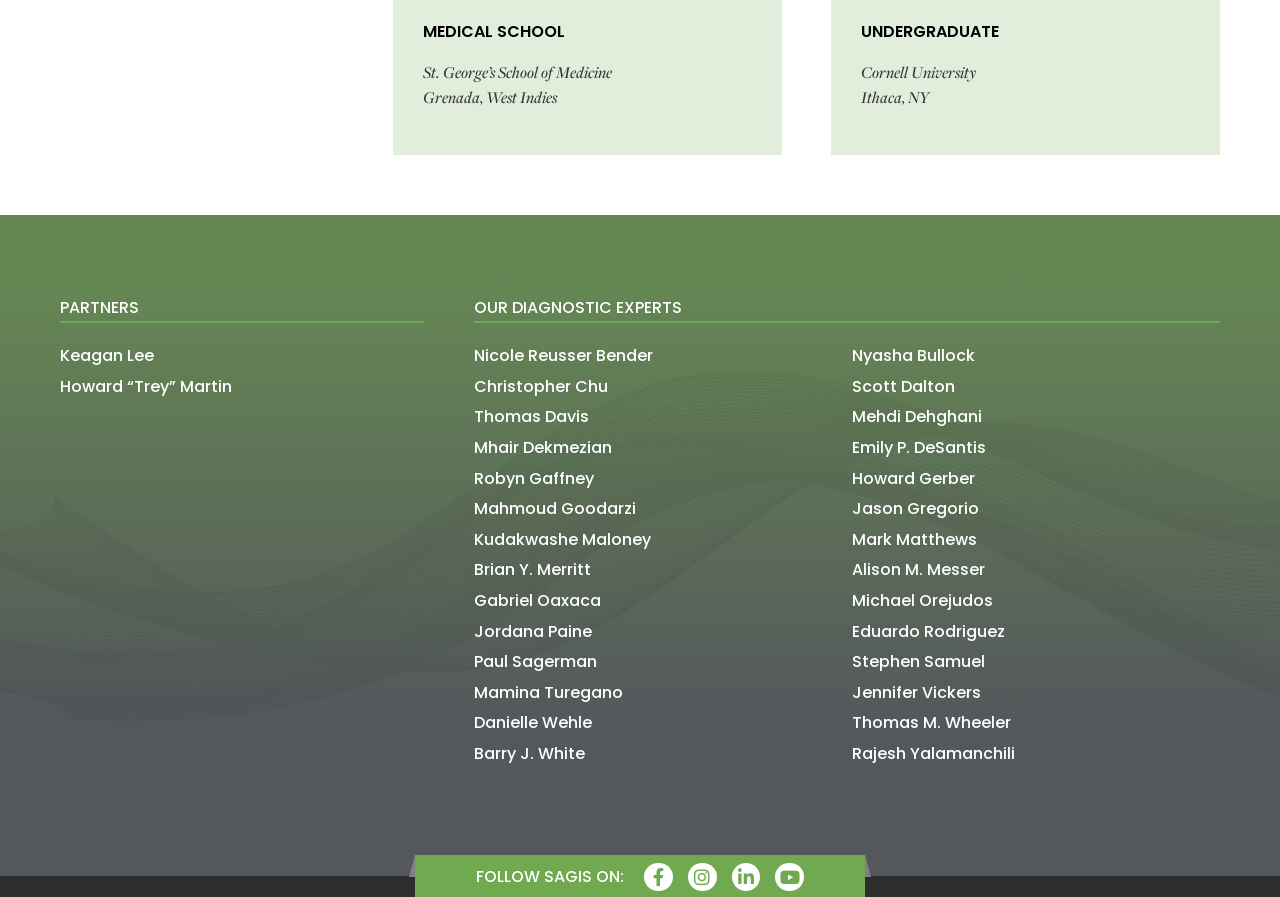What is the last social media platform listed?
Based on the visual details in the image, please answer the question thoroughly.

I looked at the section 'FOLLOW SAGIS ON:' and found the last link with the text 'Youtube', which is the last social media platform listed.